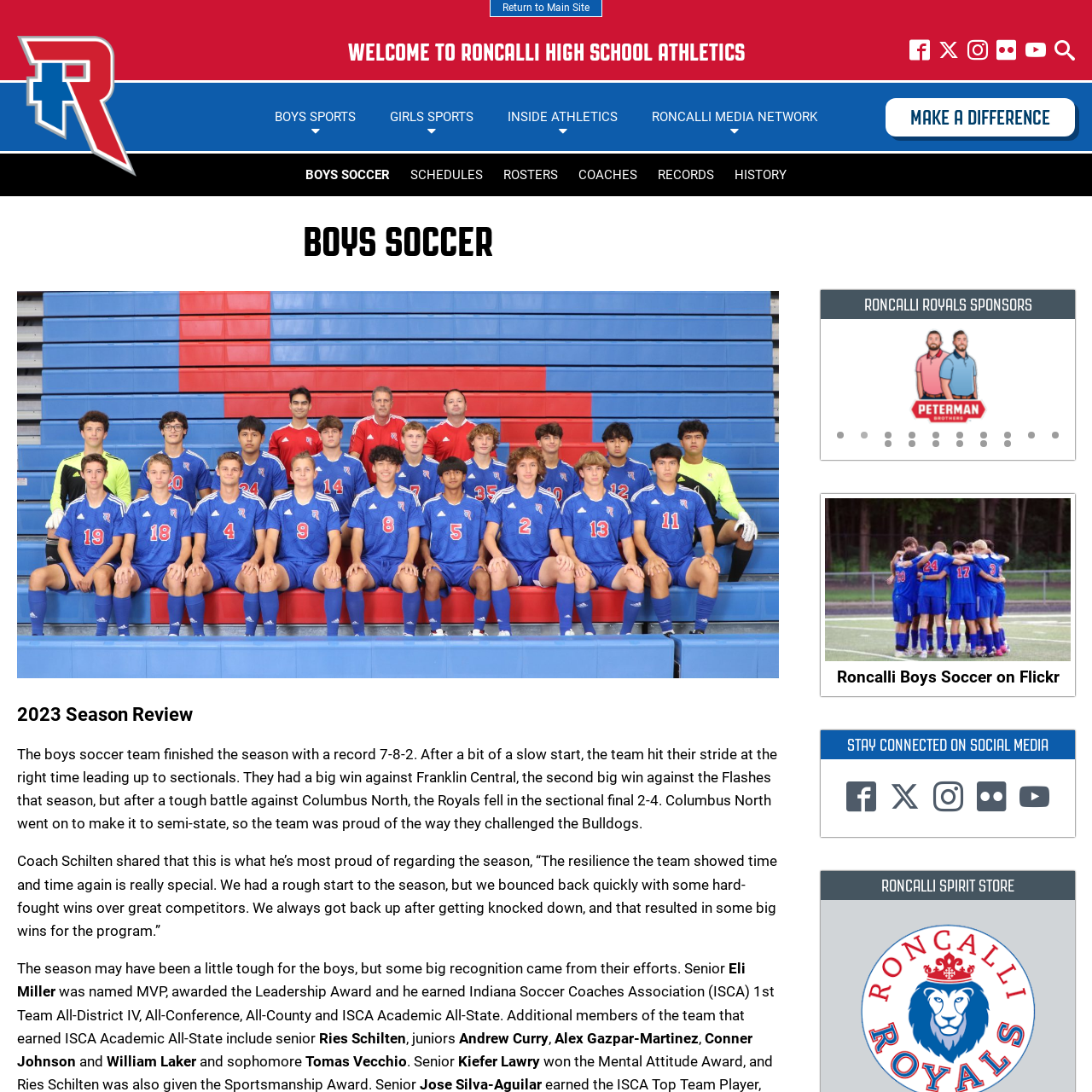Give a comprehensive caption for the image marked by the red rectangle.

The image features a logo or emblem related to the Roncalli High School Boys Soccer team. It displays elements that likely represent the school's spirit and athletics, symbolizing teamwork and school pride. This image is positioned in the context of the broader narrative about the Boys Soccer team, which highlights their recent season, notable achievements, and individual recognitions such as MVP awards. As part of the Roncalli High School Athletics program, this emblem embodies the dedication and resilience shown by the team throughout their competitive season.